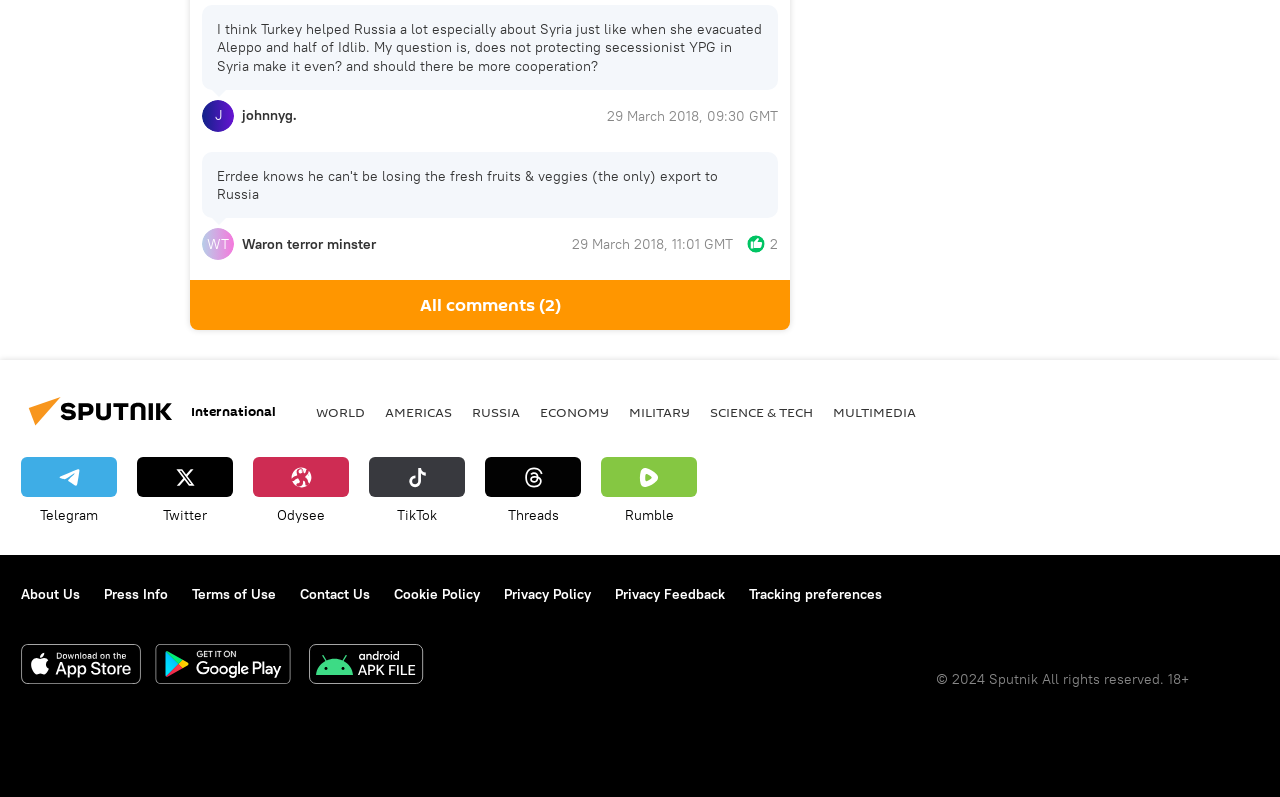What are the categories of news available on the website?
Please craft a detailed and exhaustive response to the question.

The categories of news available on the website can be found in the links located near the top of the webpage, which include 'WORLD', 'AMERICAS', 'RUSSIA', 'ECONOMY', 'MILITARY', 'SCIENCE & TECH', and 'MULTIMEDIA'.